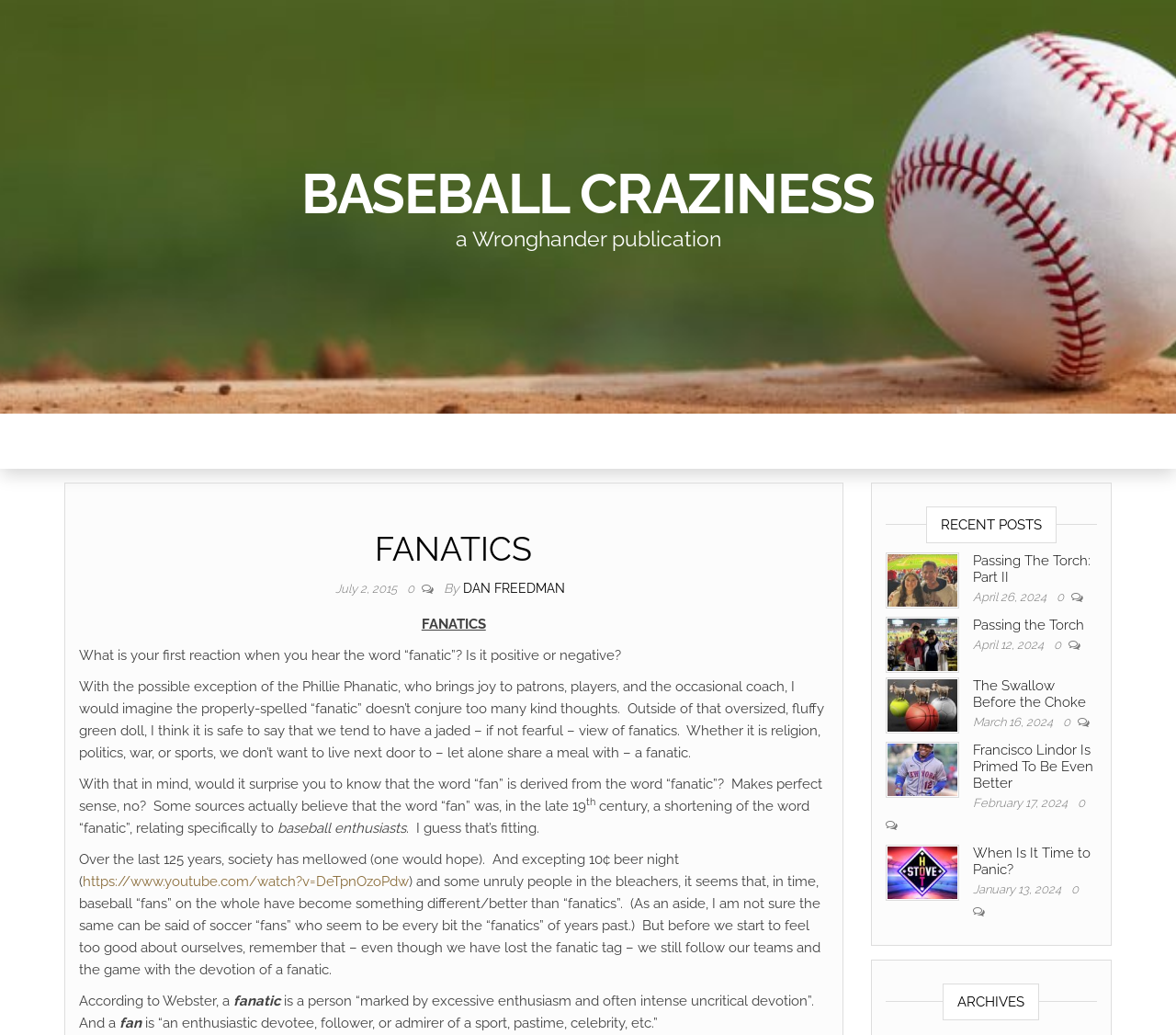Please provide the bounding box coordinates for the element that needs to be clicked to perform the instruction: "Read the article by DAN FREEDMAN". The coordinates must consist of four float numbers between 0 and 1, formatted as [left, top, right, bottom].

[0.394, 0.561, 0.48, 0.575]